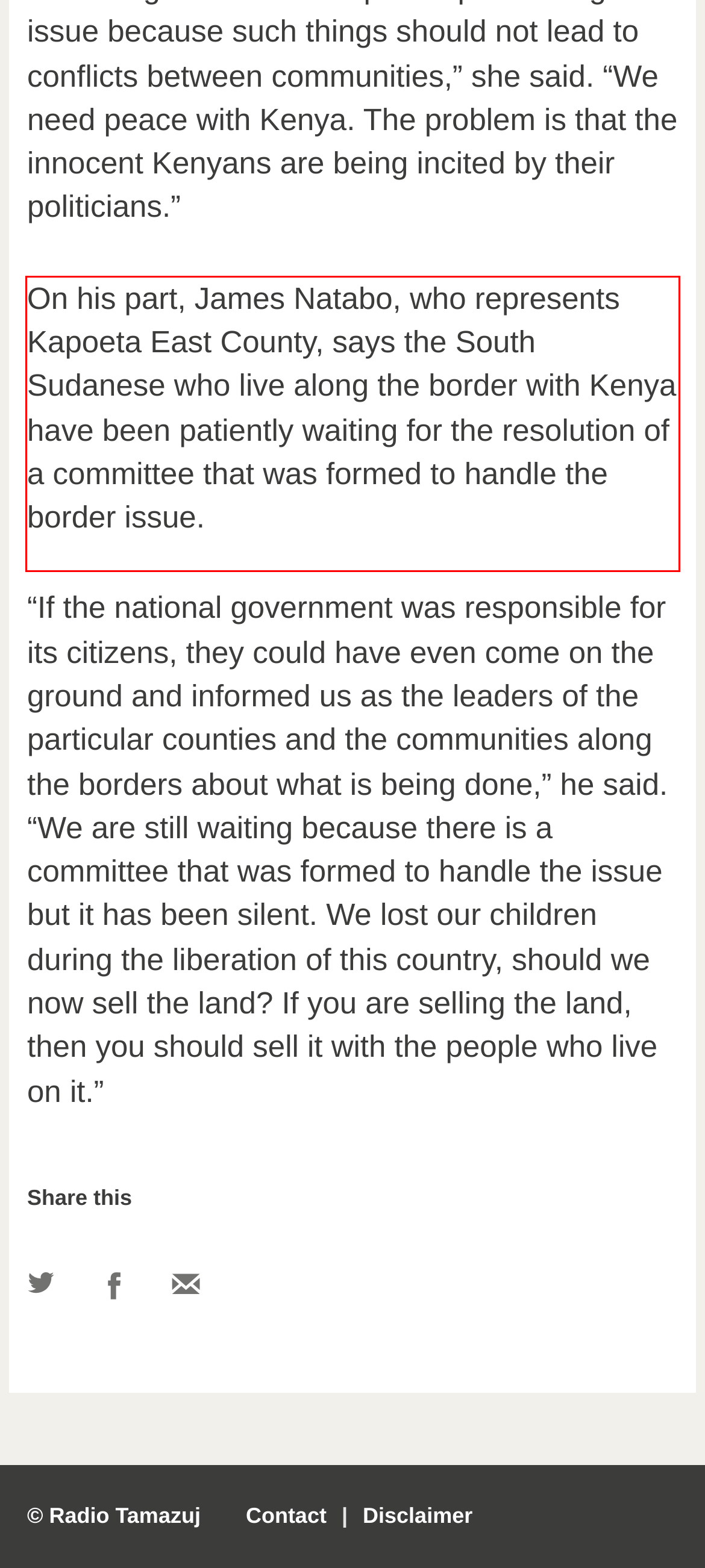Please look at the webpage screenshot and extract the text enclosed by the red bounding box.

On his part, James Natabo, who represents Kapoeta East County, says the South Sudanese who live along the border with Kenya have been patiently waiting for the resolution of a committee that was formed to handle the border issue.